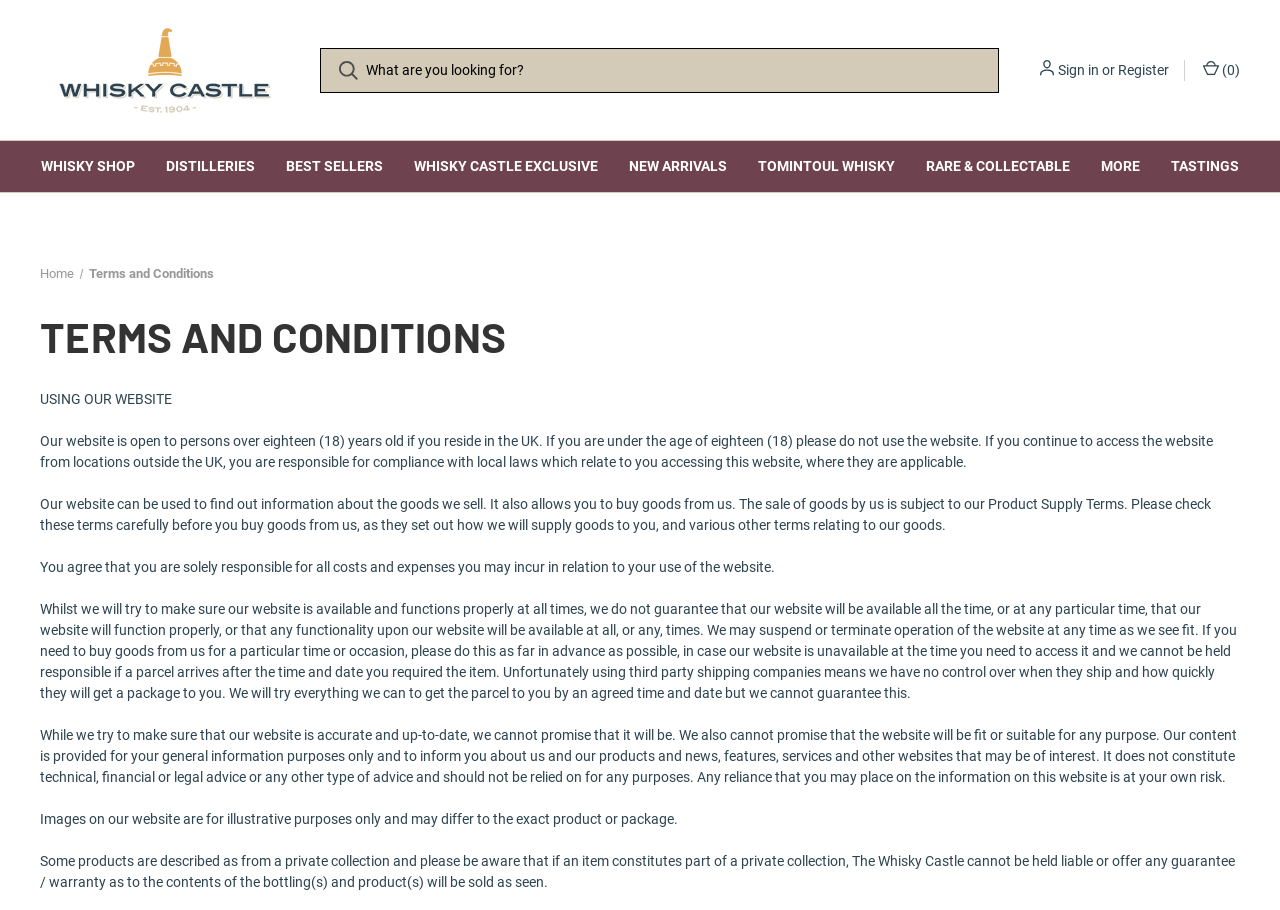Find the bounding box coordinates of the clickable area that will achieve the following instruction: "View latest topics".

None